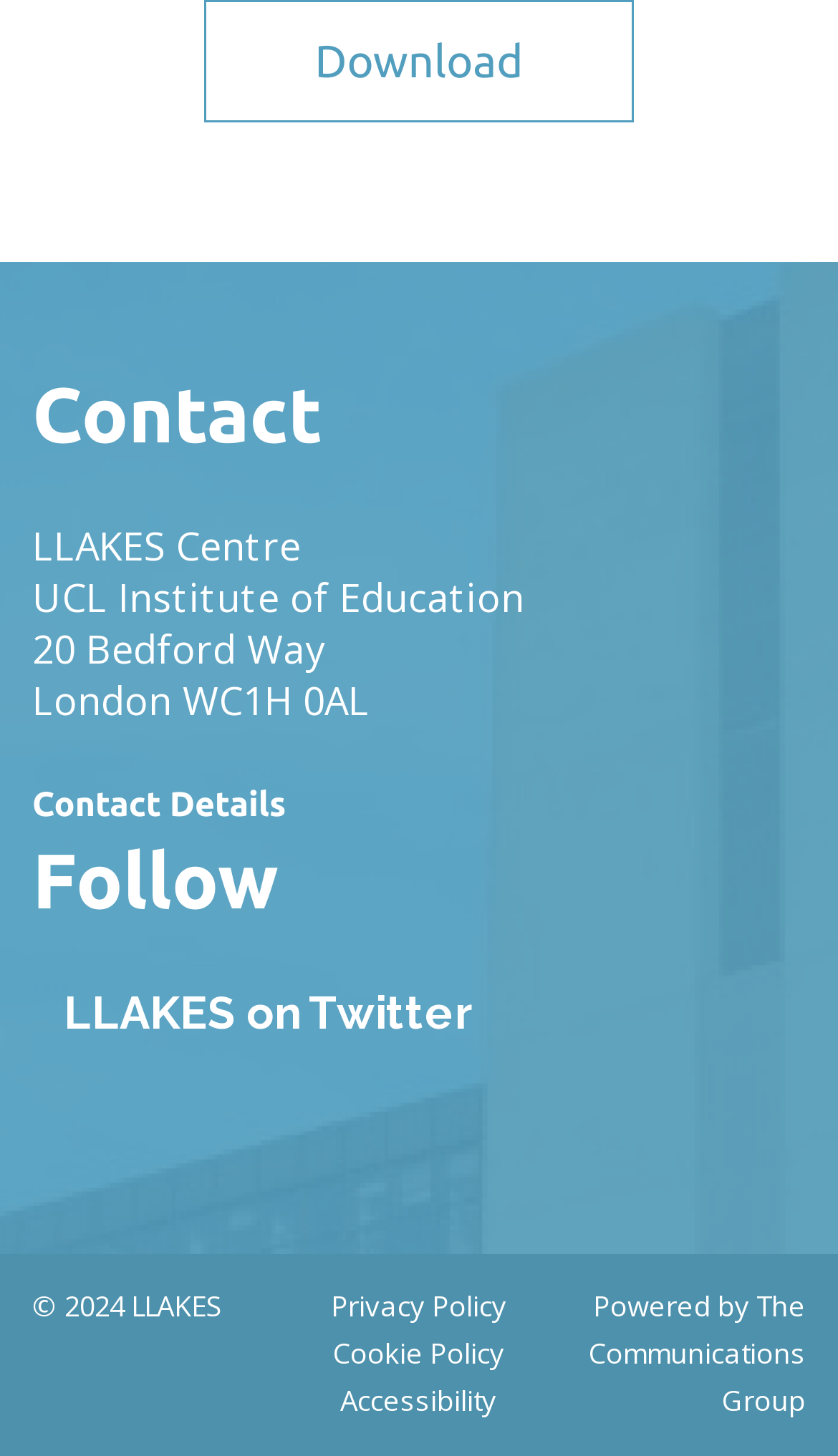What is the year of the copyright?
Give a single word or phrase answer based on the content of the image.

2024